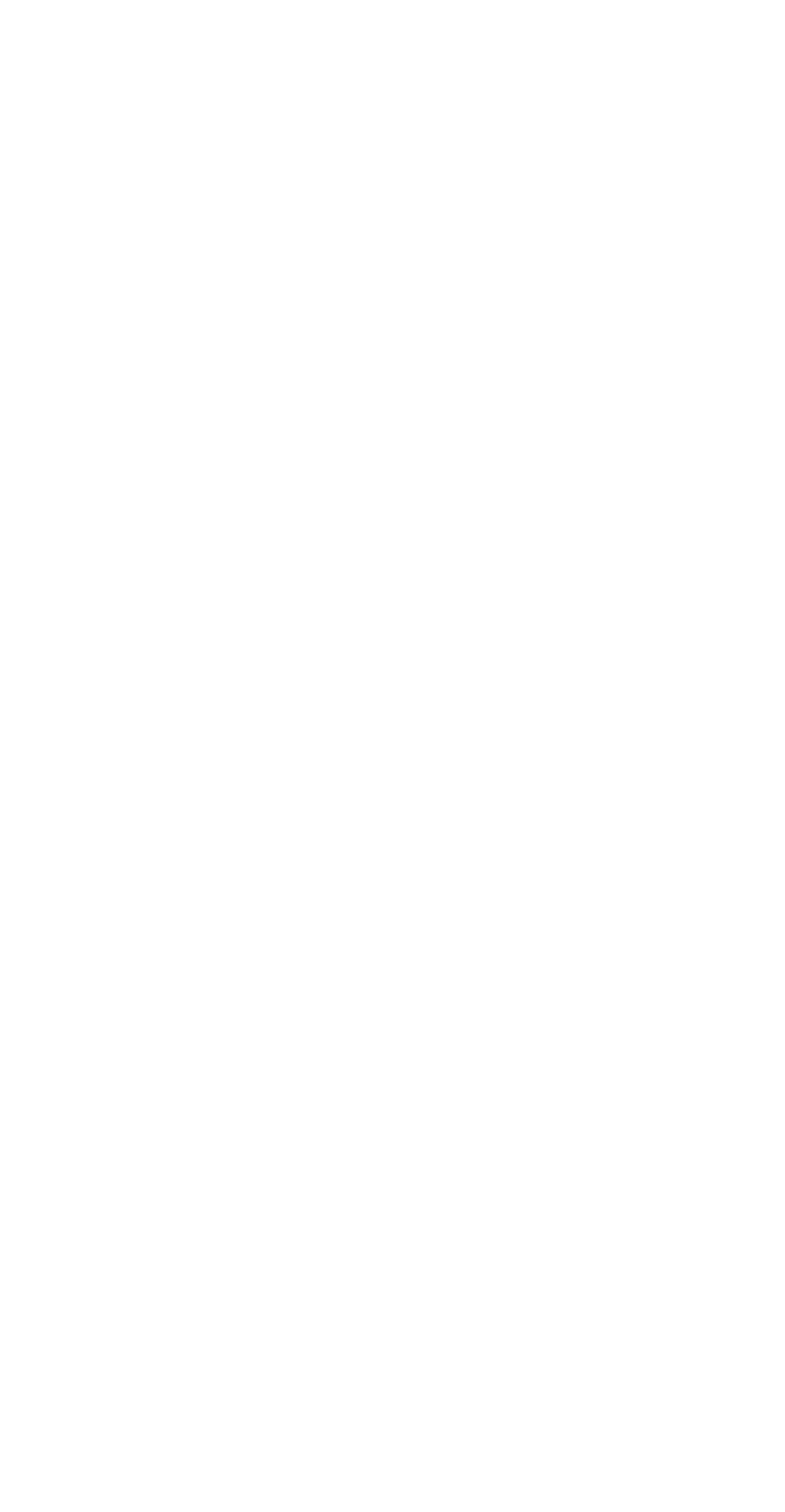Given the webpage screenshot and the description, determine the bounding box coordinates (top-left x, top-left y, bottom-right x, bottom-right y) that define the location of the UI element matching this description: Follow us on: Twitter

None